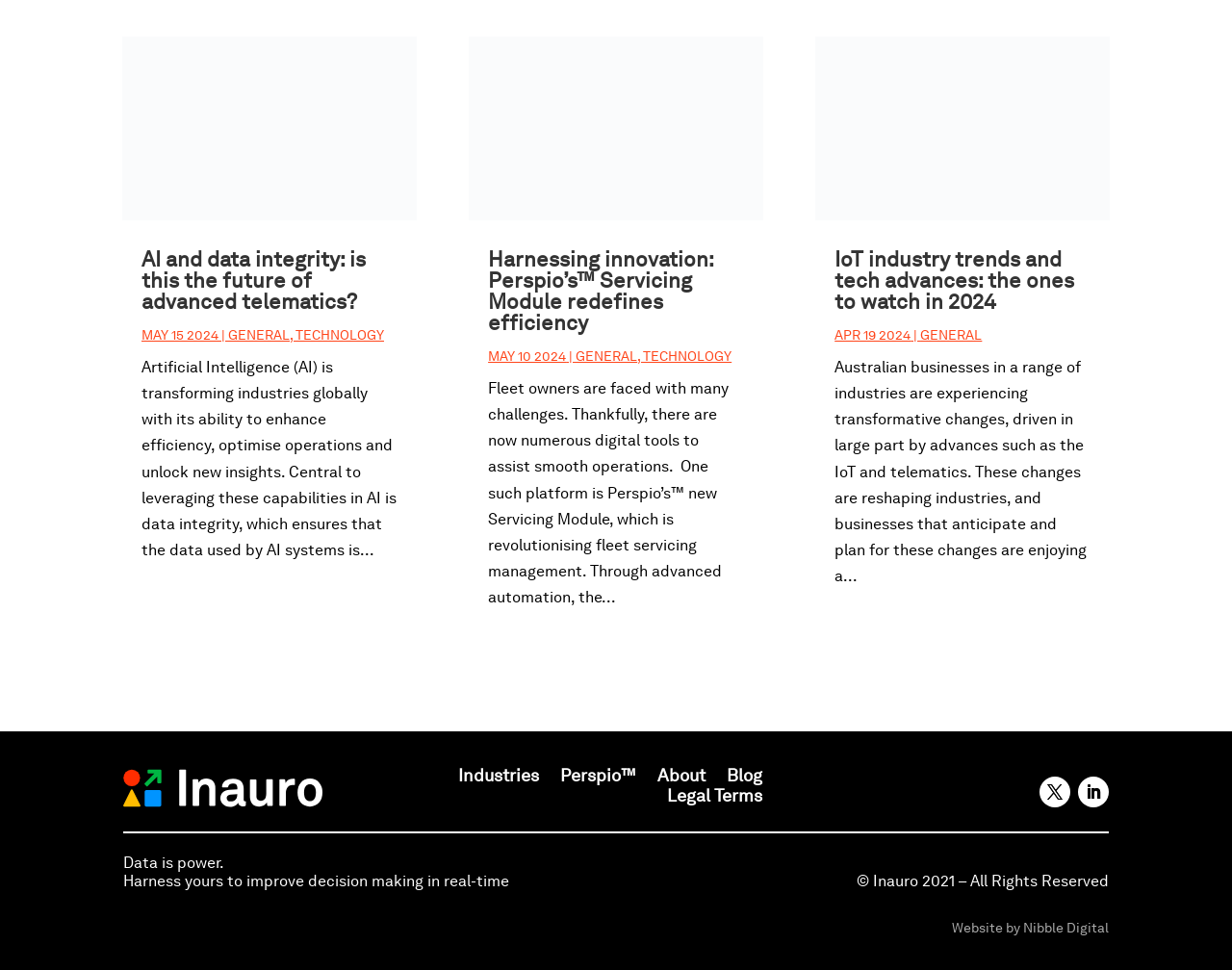Given the webpage screenshot, identify the bounding box of the UI element that matches this description: "Legal Terms".

[0.541, 0.811, 0.619, 0.832]